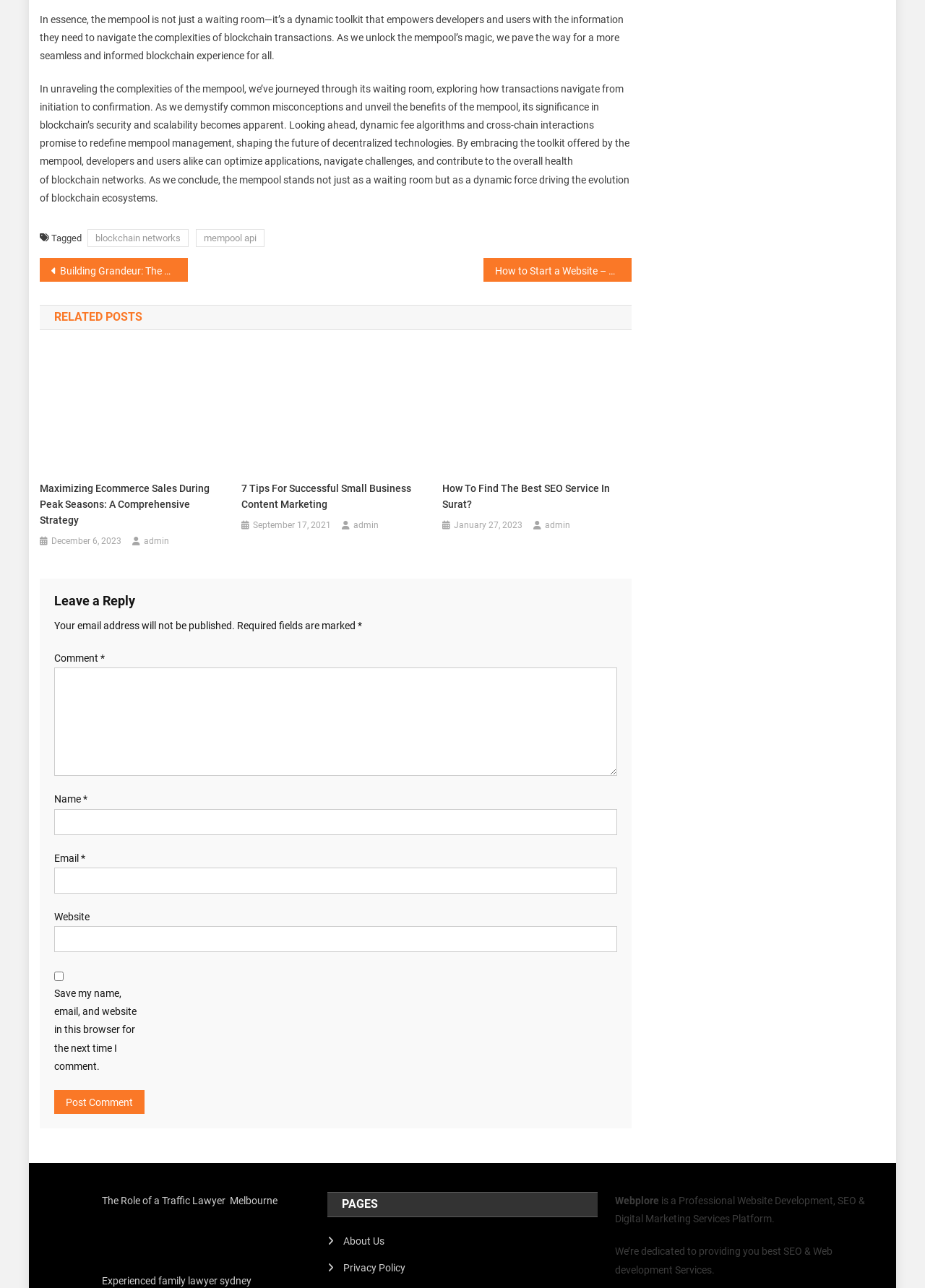Find the bounding box coordinates for the area that should be clicked to accomplish the instruction: "Search for products".

None